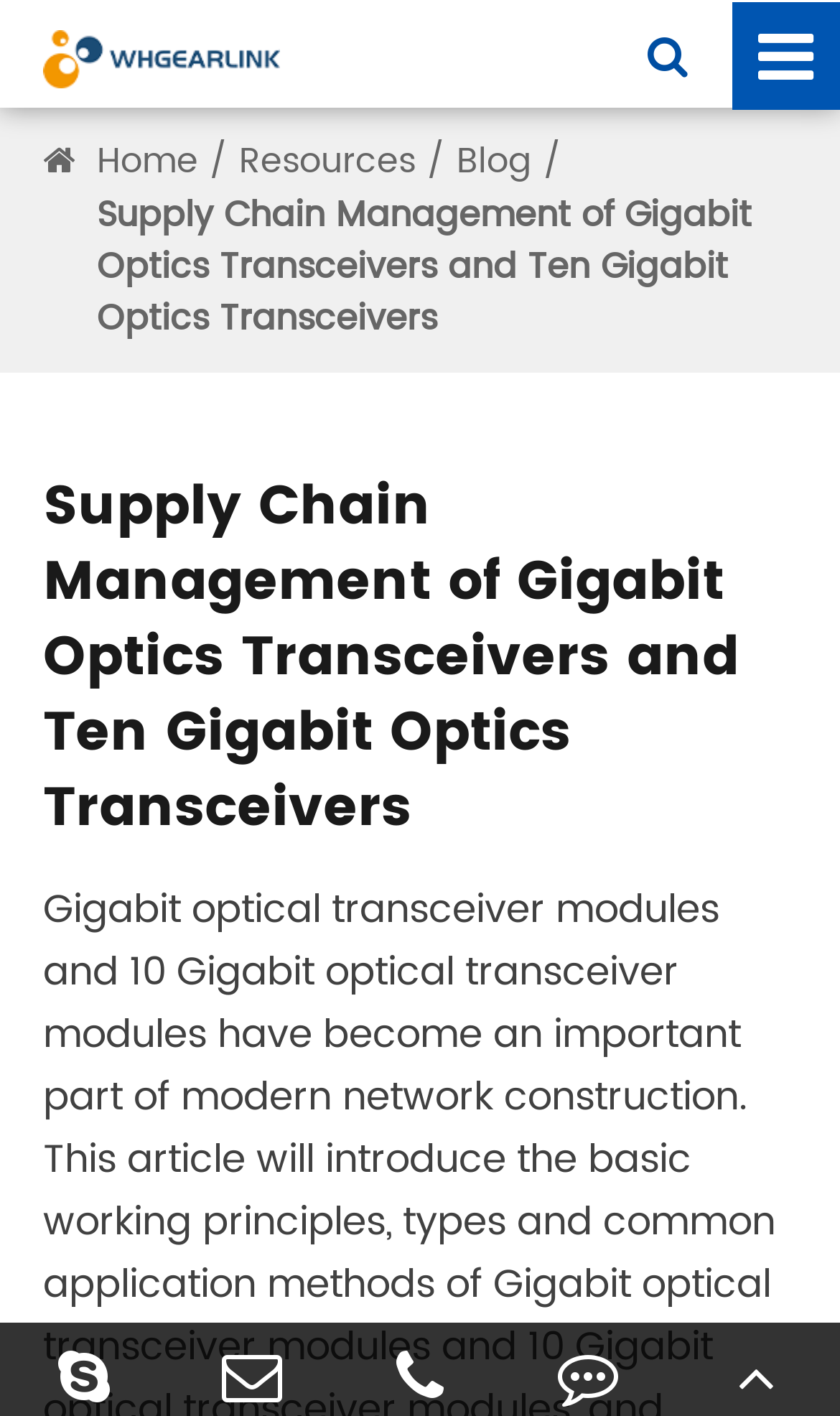Determine the main heading text of the webpage.

Supply Chain Management of Gigabit Optics Transceivers and Ten Gigabit Optics Transceivers